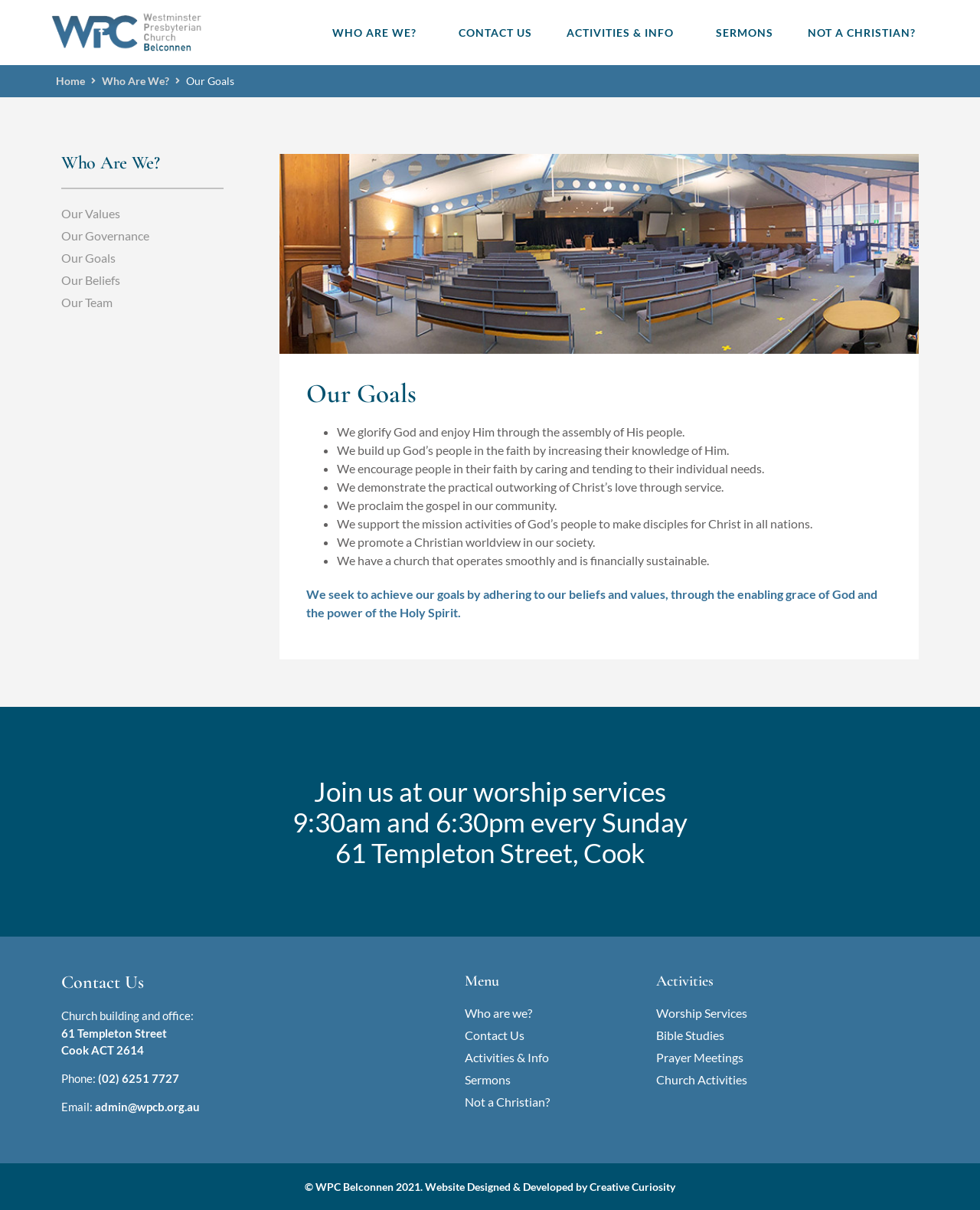What is the name of the church?
Using the image as a reference, give a one-word or short phrase answer.

Westminster Presbyterian Church